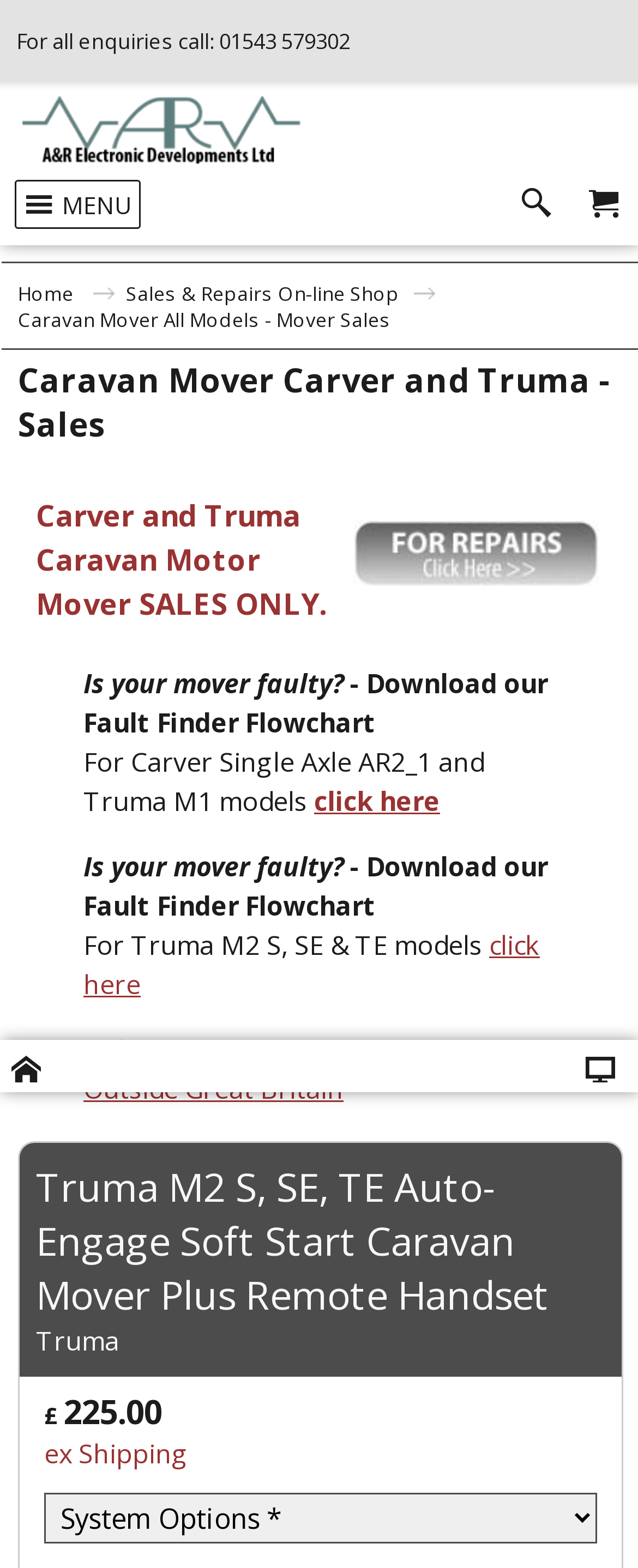Determine and generate the text content of the webpage's headline.

Caravan Mover Carver and Truma - Sales